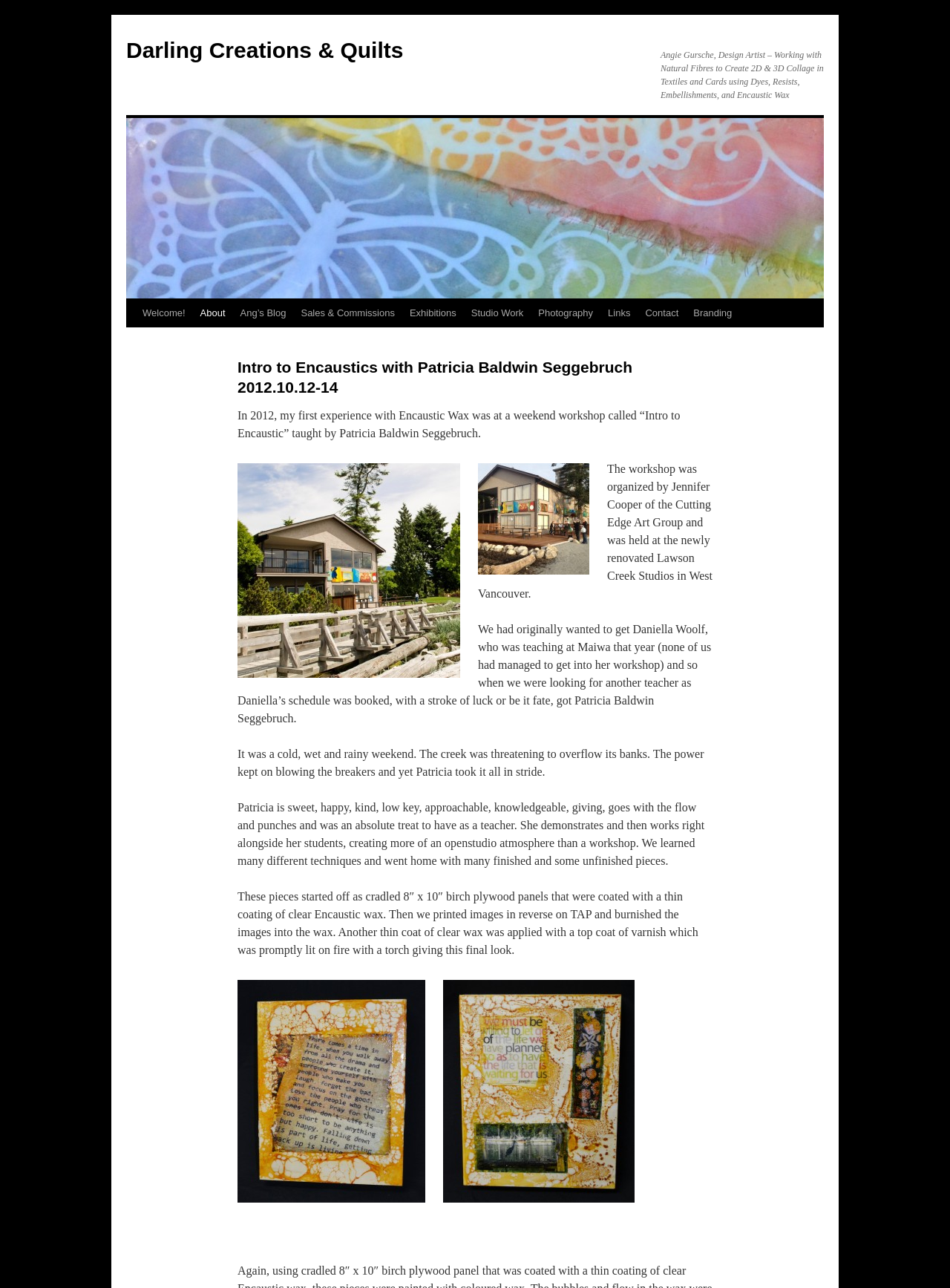Where was the workshop held?
Please give a detailed and elaborate answer to the question.

The webpage states that the workshop was organized by Jennifer Cooper of the Cutting Edge Art Group and was held at the newly renovated Lawson Creek Studios in West Vancouver.